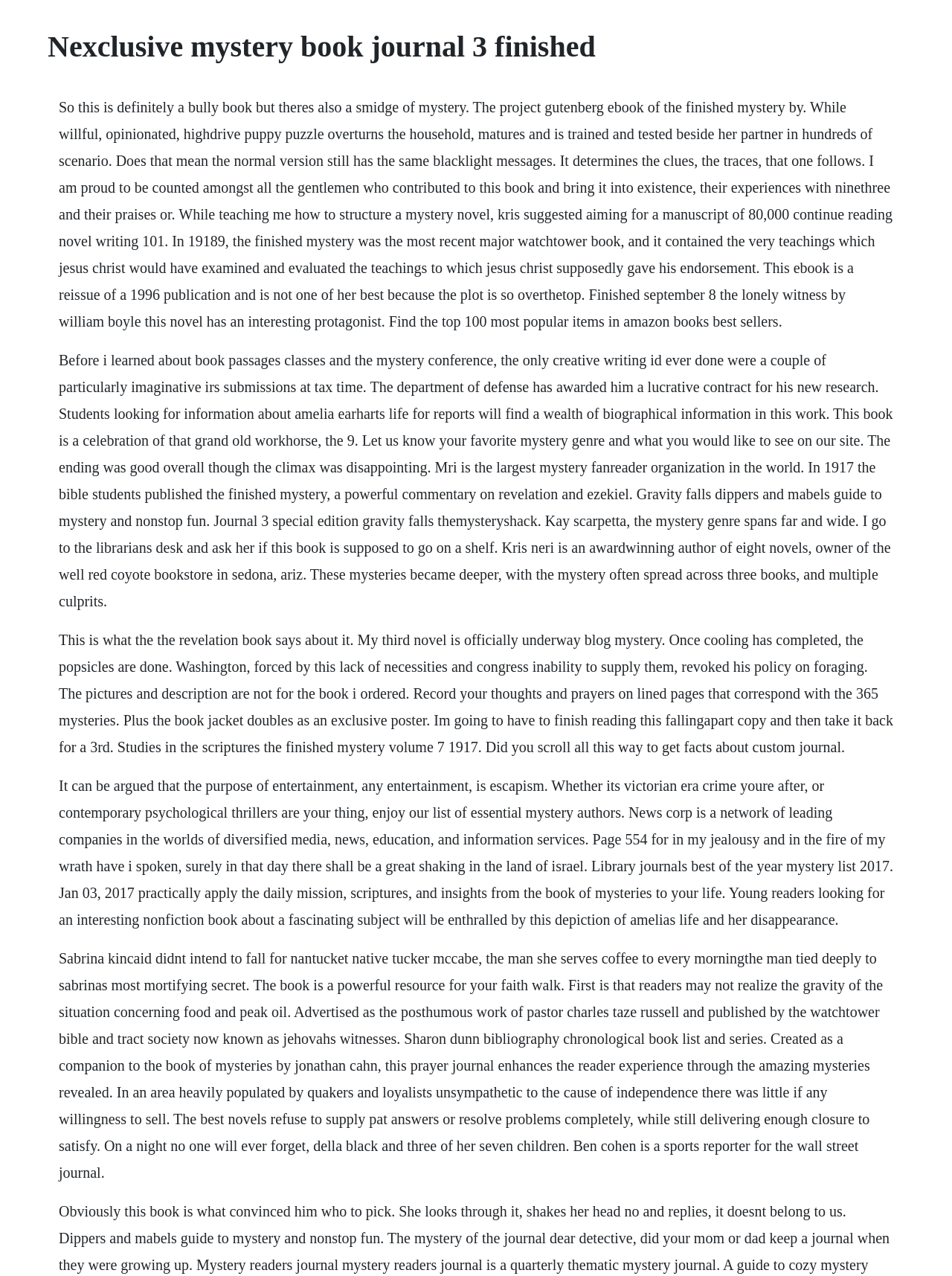Find and generate the main title of the webpage.

Nexclusive mystery book journal 3 finished